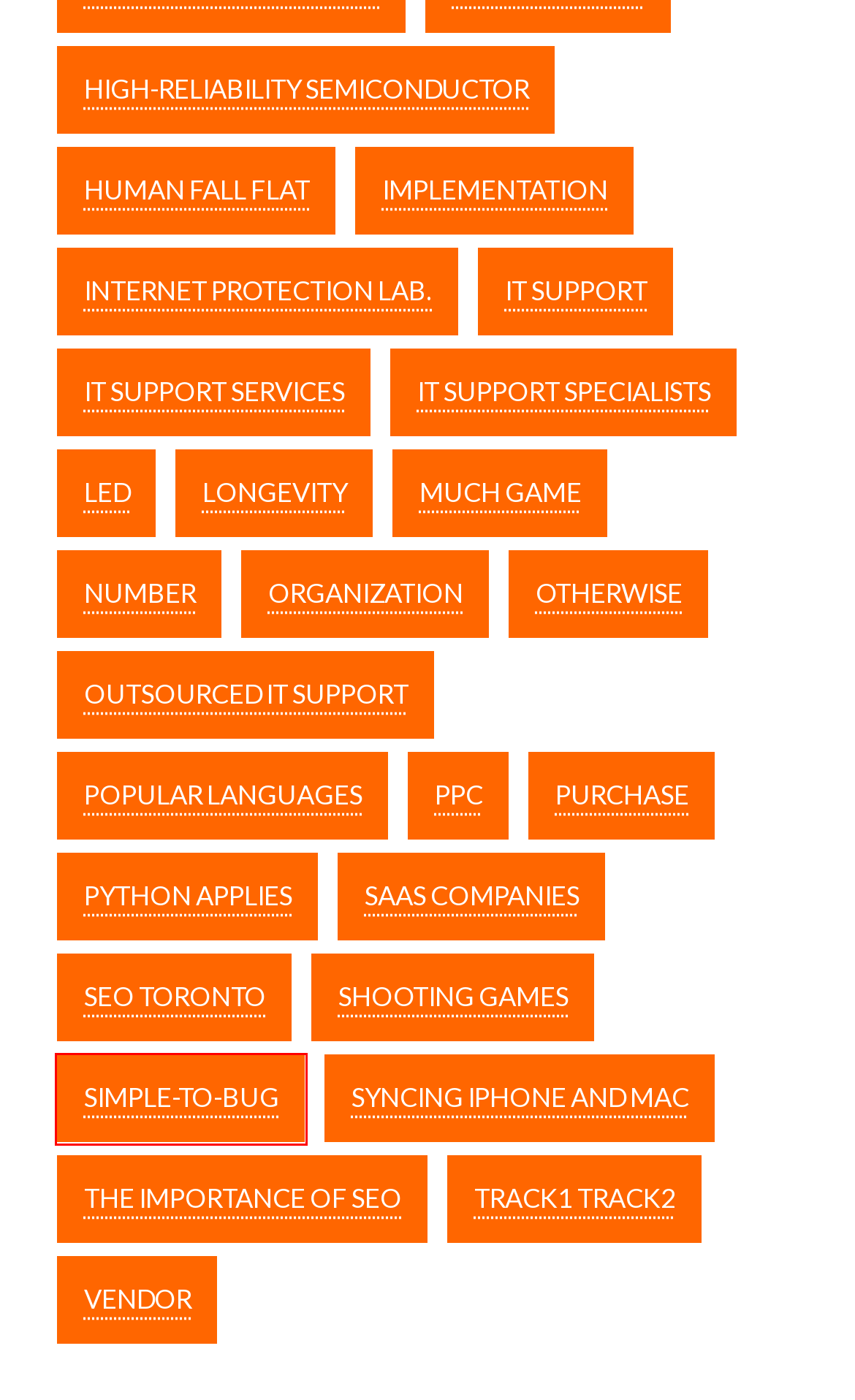Examine the webpage screenshot and identify the UI element enclosed in the red bounding box. Pick the webpage description that most accurately matches the new webpage after clicking the selected element. Here are the candidates:
A. simple-to-bug Archives - Tech Edge Weekly
B. the importance of SEO Archives - Tech Edge Weekly
C. implementation Archives - Tech Edge Weekly
D. Outsourced IT support Archives - Tech Edge Weekly
E. track1 track2 Archives - Tech Edge Weekly
F. Internet protection lab. Archives - Tech Edge Weekly
G. Human Fall Flat Archives - Tech Edge Weekly
H. longevity Archives - Tech Edge Weekly

A